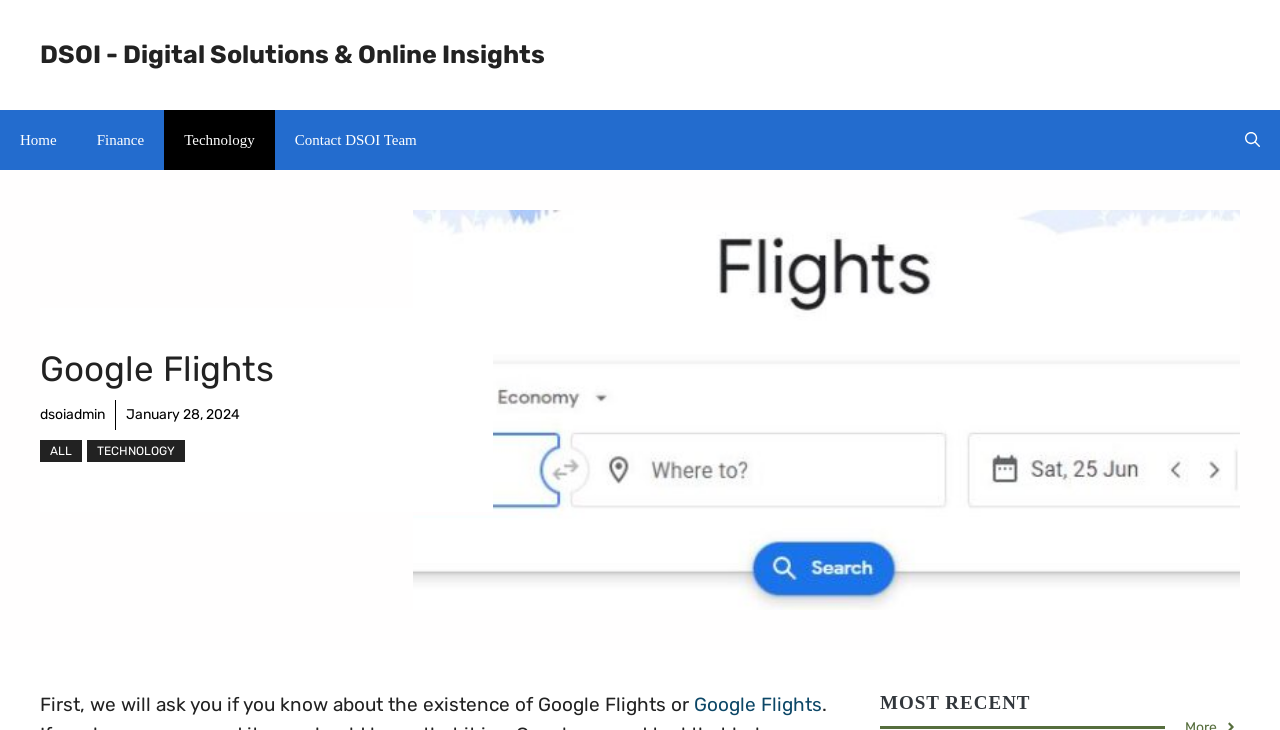Describe all significant elements and features of the webpage.

The webpage is about Google Flights, with a banner at the top displaying the site's name "DSOI - Digital Solutions & Online Insights". Below the banner, there is a primary navigation menu with links to "Home", "Finance", "Technology", and "Contact DSOI Team". On the top right corner, there is a search button labeled "Open search".

The main content of the page starts with a heading "Google Flights" followed by a link to "dsoiadmin" and a timestamp "January 28, 2024". Below this, there are two links, "ALL" and "TECHNOLOGY", which are likely categories or filters.

On the right side of the page, there is a large figure containing an image of Google Flights, which takes up most of the page's width. Within this figure, there is a block of text that starts with "First, we will ask you if you know about the existence of Google Flights or..." and includes a link to "Google Flights".

At the bottom of the page, there is a heading "MOST RECENT", which suggests that there may be a list of recent articles or updates below it, although it is not explicitly shown in the accessibility tree.